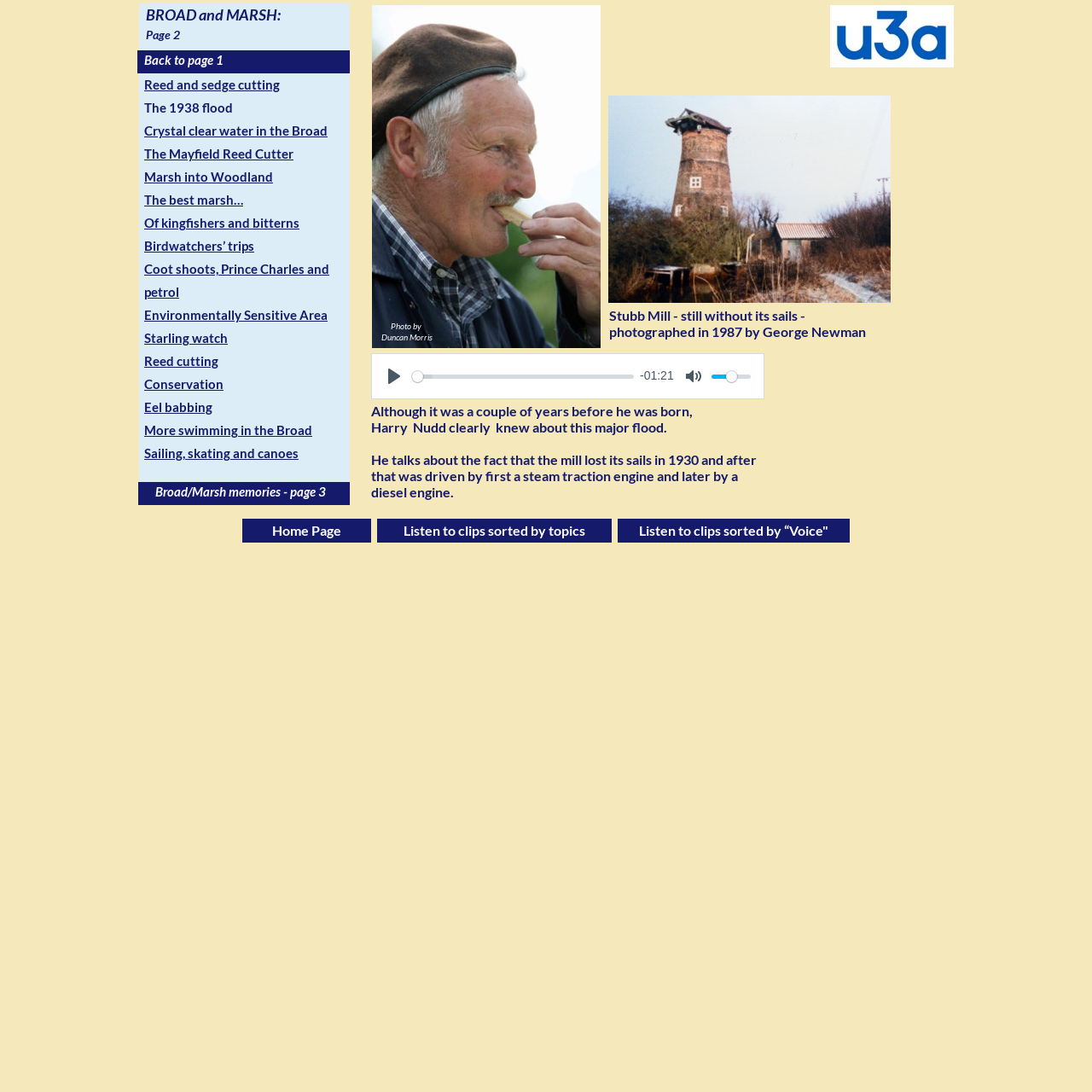Identify the bounding box coordinates for the element that needs to be clicked to fulfill this instruction: "Play the video". Provide the coordinates in the format of four float numbers between 0 and 1: [left, top, right, bottom].

[0.348, 0.332, 0.373, 0.357]